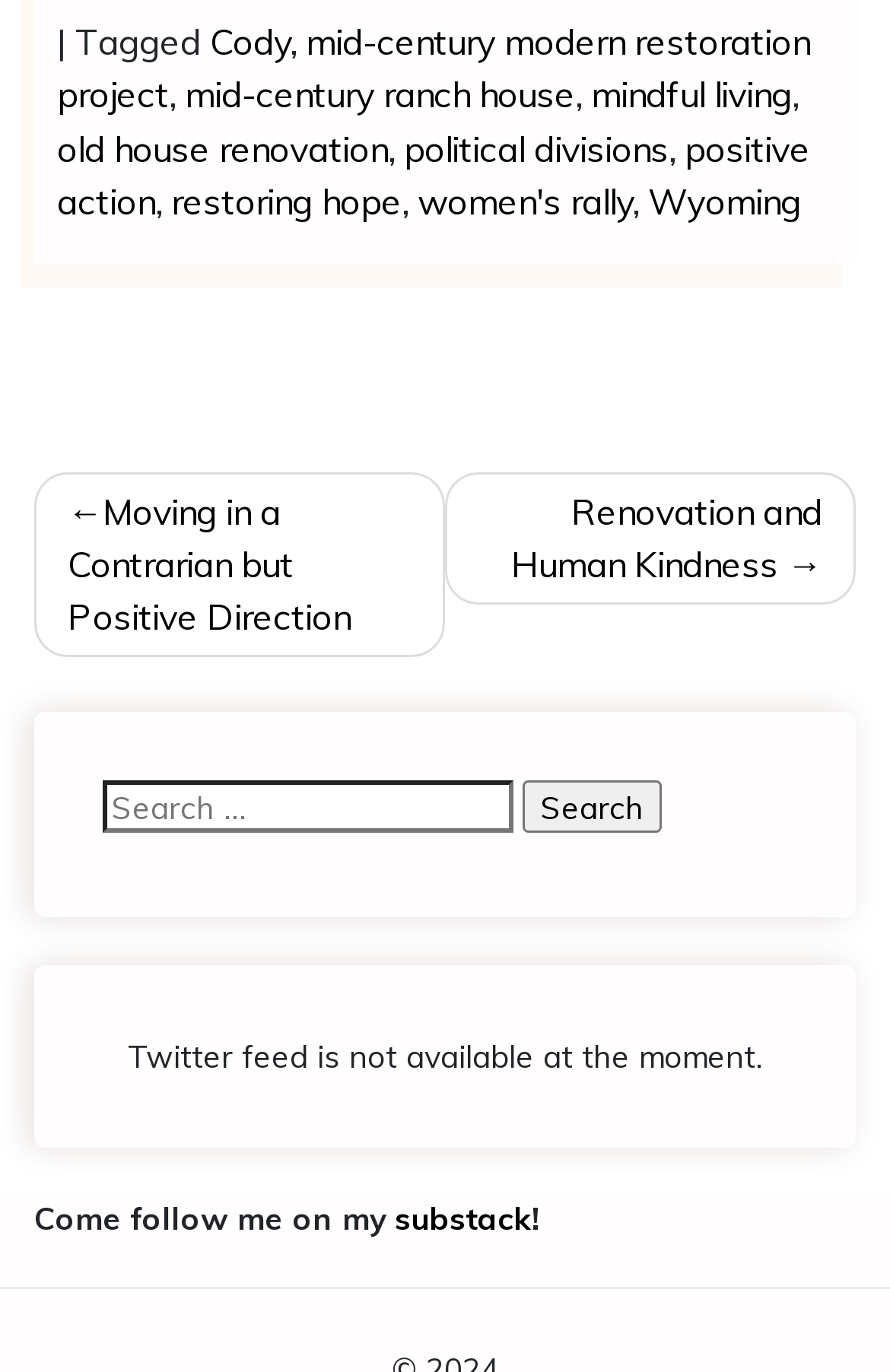Look at the image and write a detailed answer to the question: 
What is the text above the search box?

The text above the search box is 'Search for:' which is a static text element.